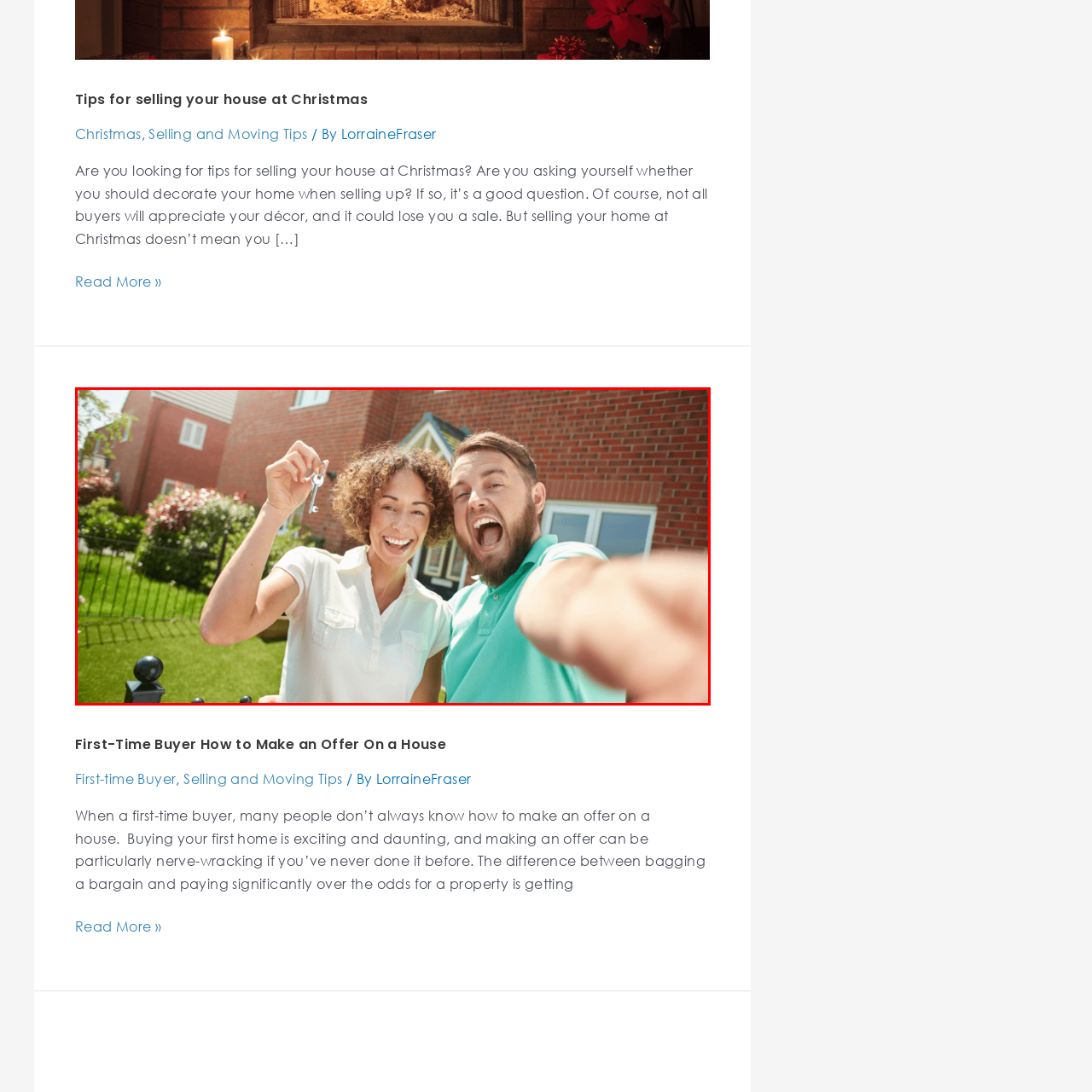What color is the man's shirt?
Study the image framed by the red bounding box and answer the question in detail, relying on the visual clues provided.

The caption describes the man as sporting a vibrant green shirt, which suggests that his shirt is a bright and lively green color.